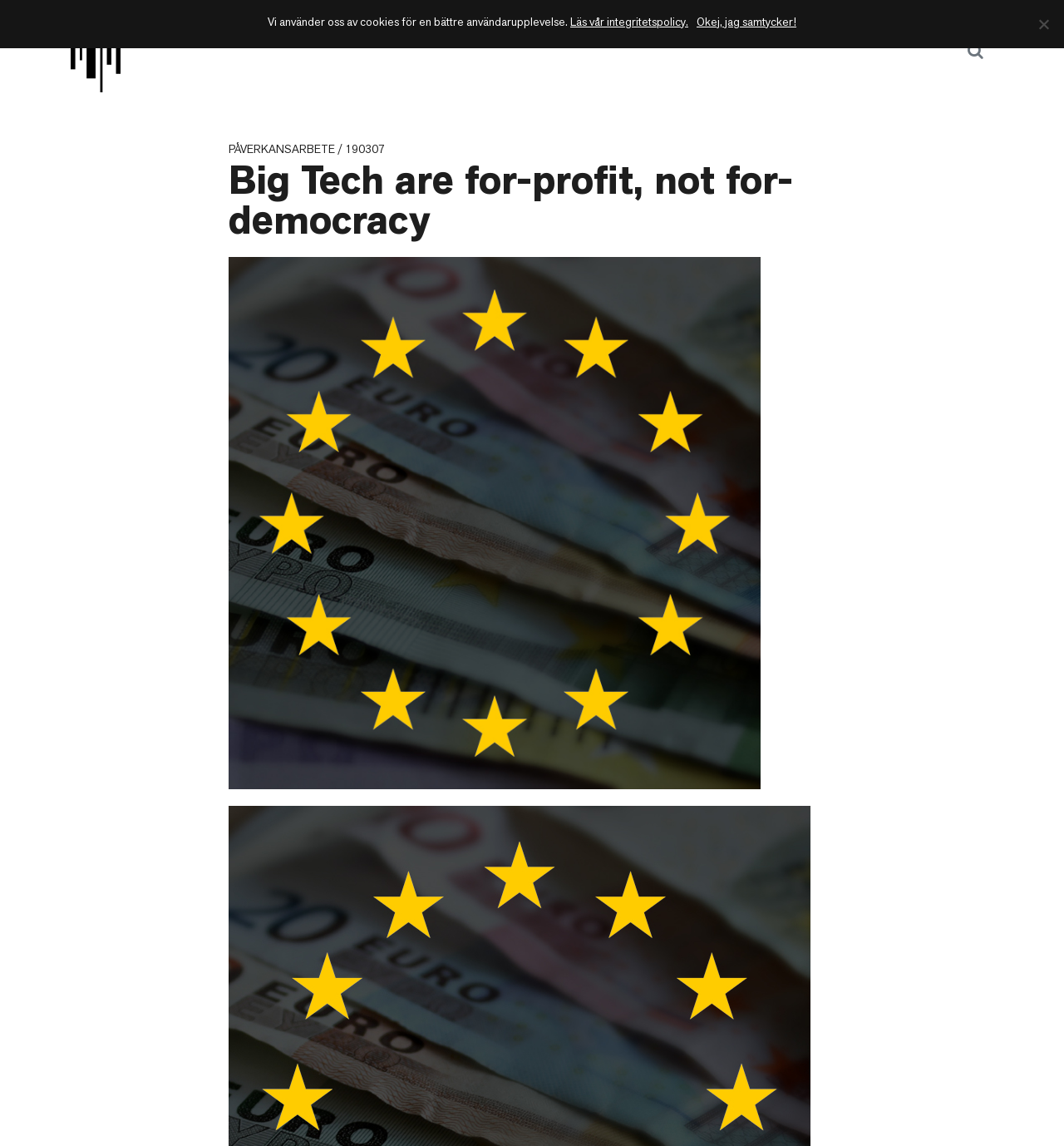Provide a one-word or short-phrase answer to the question:
What is the name of the image below the main heading?

eu_billsandstars